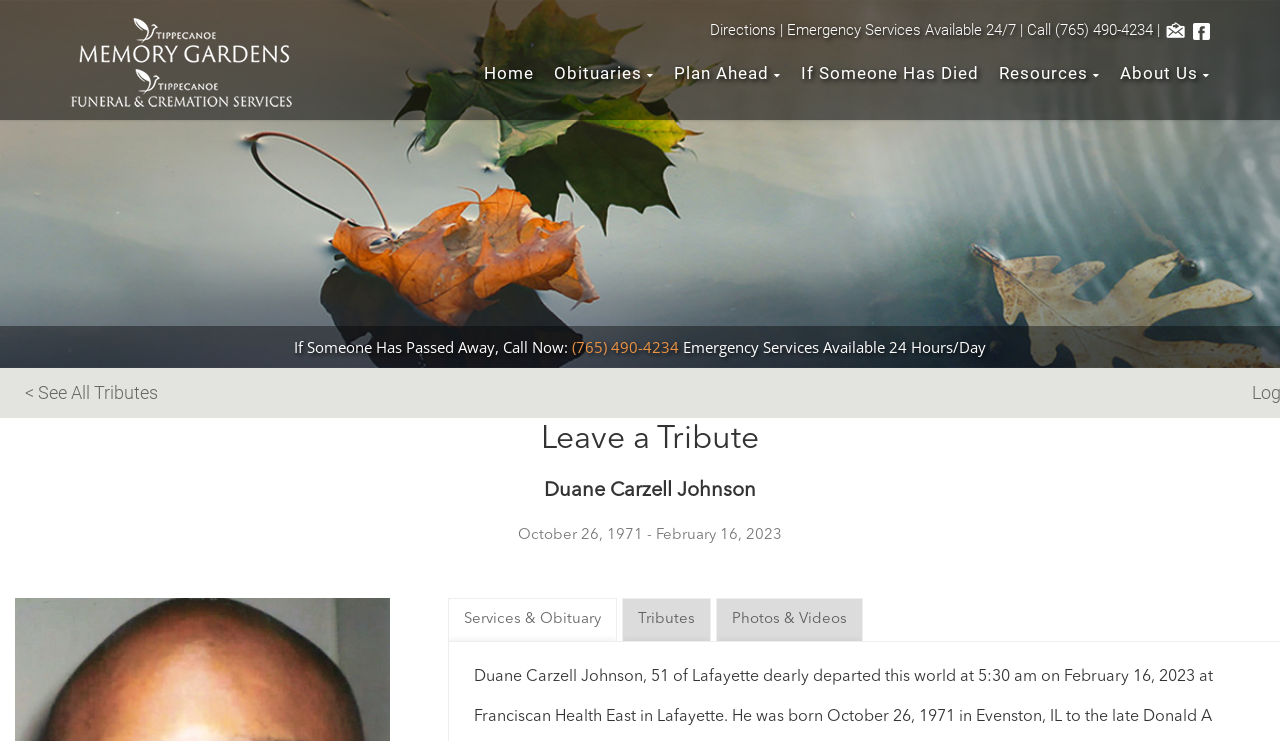Identify the bounding box coordinates of the part that should be clicked to carry out this instruction: "Call the emergency number".

[0.824, 0.028, 0.901, 0.053]